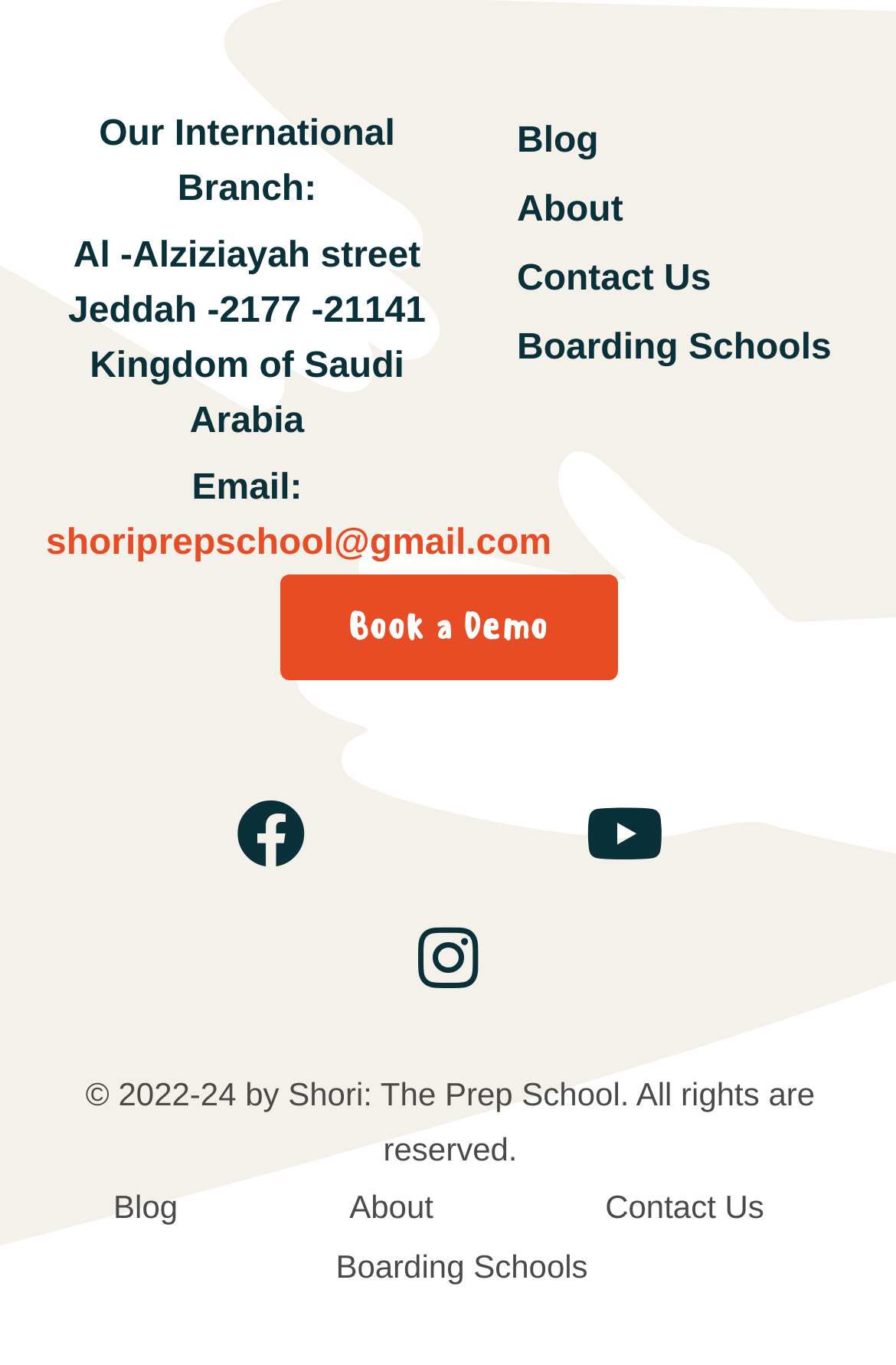Please find the bounding box coordinates for the clickable element needed to perform this instruction: "Click on the 'Book a Demo' link".

[0.312, 0.421, 0.688, 0.498]